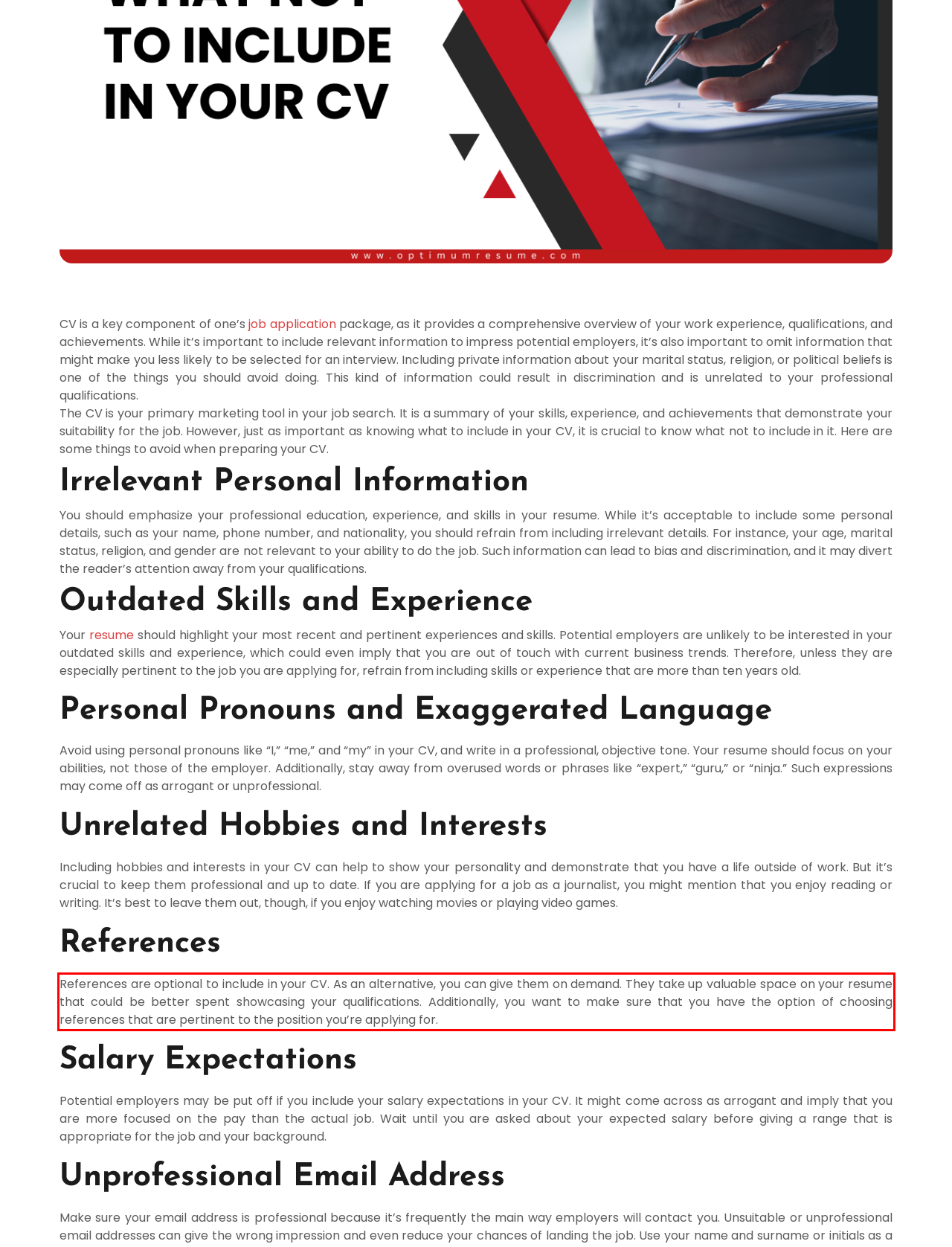Given a webpage screenshot, locate the red bounding box and extract the text content found inside it.

References are optional to include in your CV. As an alternative, you can give them on demand. They take up valuable space on your resume that could be better spent showcasing your qualifications. Additionally, you want to make sure that you have the option of choosing references that are pertinent to the position you’re applying for.